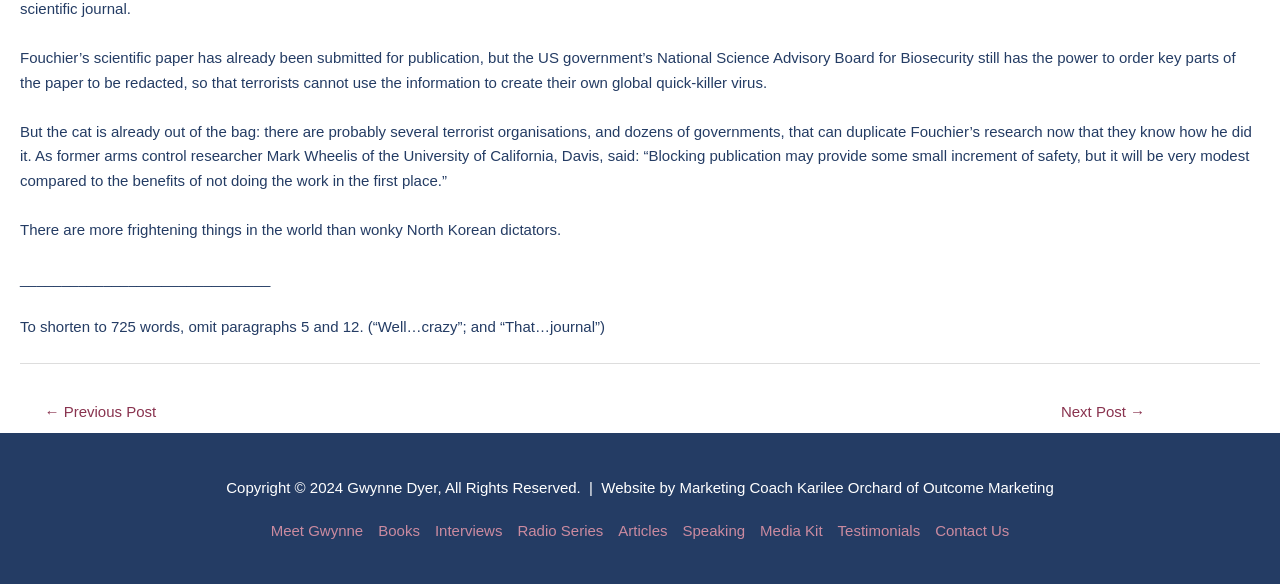Given the element description Next Post →, specify the bounding box coordinates of the corresponding UI element in the format (top-left x, top-left y, bottom-right x, bottom-right y). All values must be between 0 and 1.

[0.741, 0.678, 0.983, 0.737]